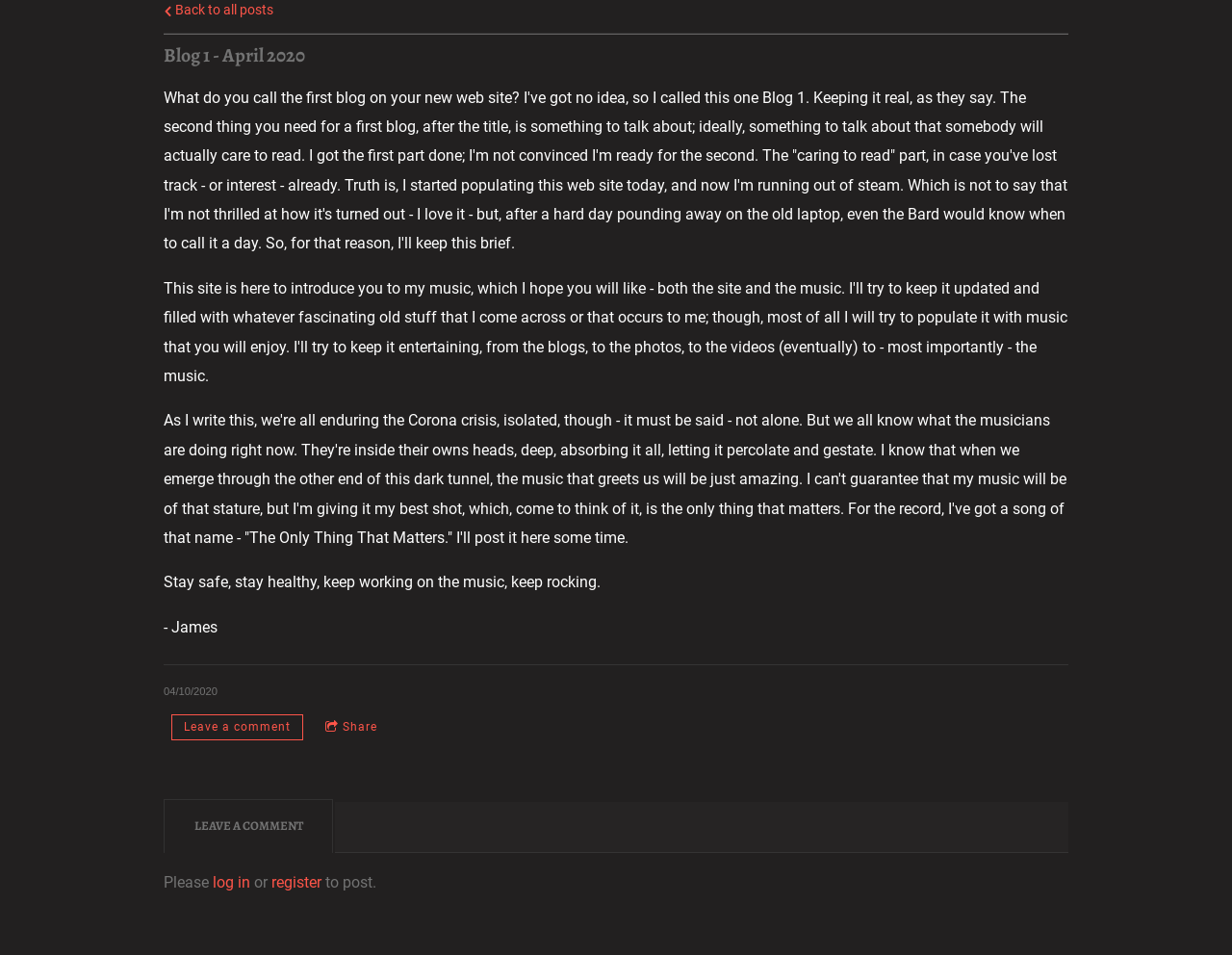Locate the UI element described by Leave a comment and provide its bounding box coordinates. Use the format (top-left x, top-left y, bottom-right x, bottom-right y) with all values as floating point numbers between 0 and 1.

[0.139, 0.748, 0.246, 0.775]